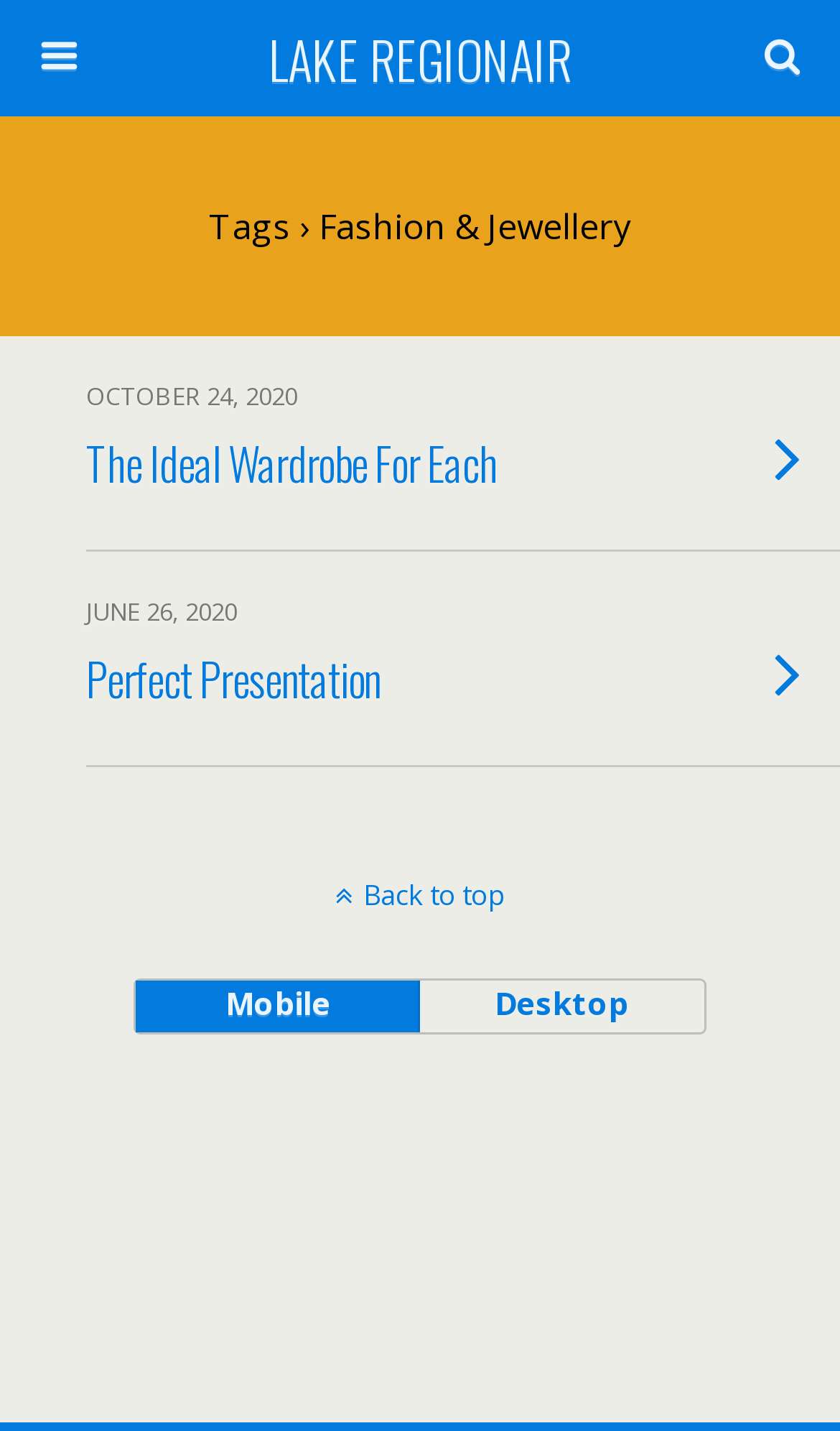Describe all the key features of the webpage in detail.

The webpage is about fashion and jewelry, with the title "fashion & jewellery | LAKE REGIONAIR" at the top. Below the title, there is a search bar with a text box labeled "Search this website…" and a search button to its right. 

To the right of the search bar, there is a static text "Tags › Fashion & Jewellery". 

Below the search bar, there are two news articles or blog posts. The first one is titled "The Ideal Wardrobe For Each" and has a publication date of "OCTOBER 24, 2020". The second one is titled "Perfect Presentation" and has a publication date of "JUNE 26, 2020". Both articles take up the full width of the page.

At the bottom of the page, there is a "Back to top" link that spans the full width of the page. Below this link, there are two buttons, "Mobile" and "Desktop", which are positioned side by side and take up about half of the page's width.